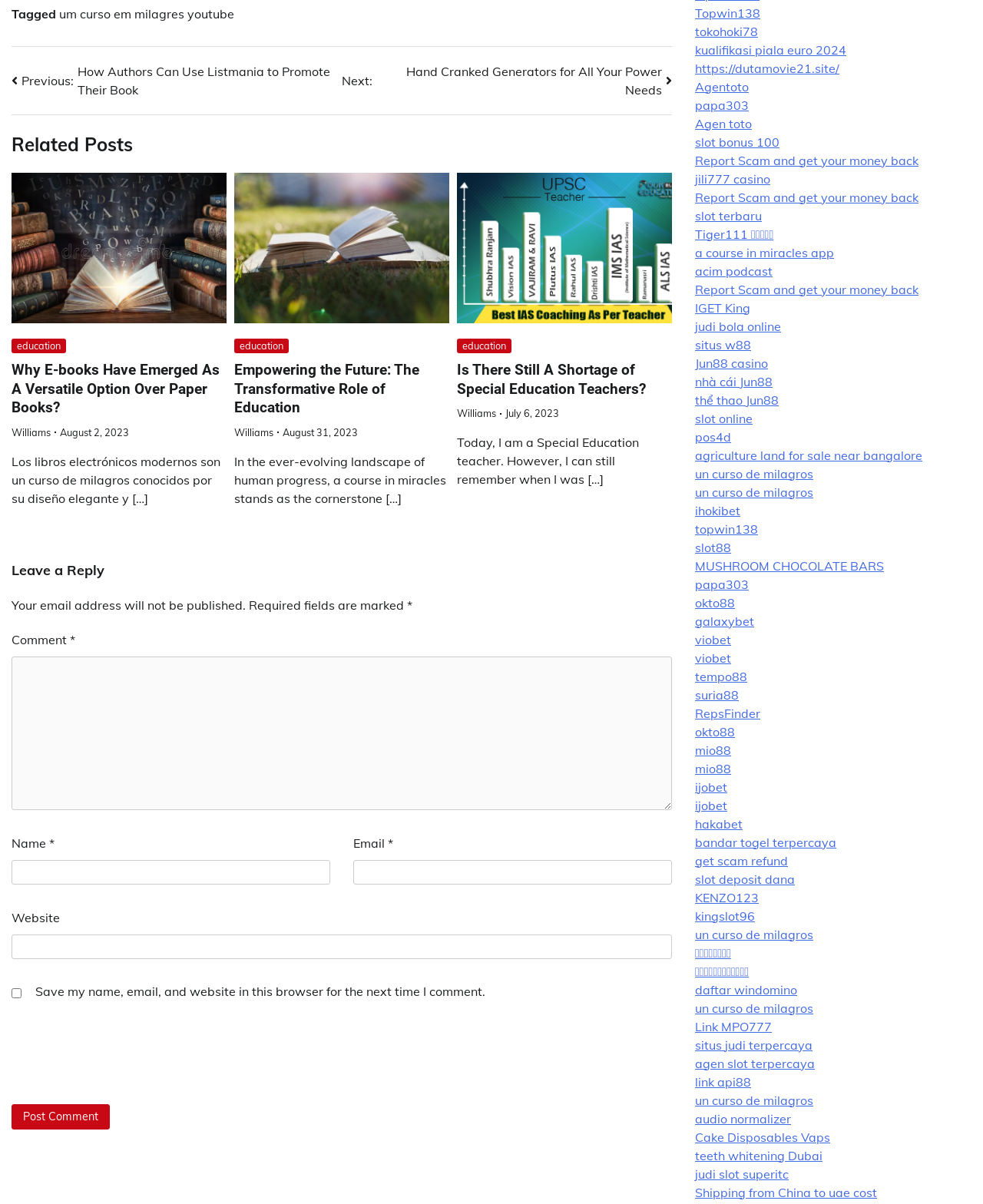Please provide the bounding box coordinates for the element that needs to be clicked to perform the following instruction: "Click on the 'Next' link". The coordinates should be given as four float numbers between 0 and 1, i.e., [left, top, right, bottom].

[0.348, 0.051, 0.684, 0.082]